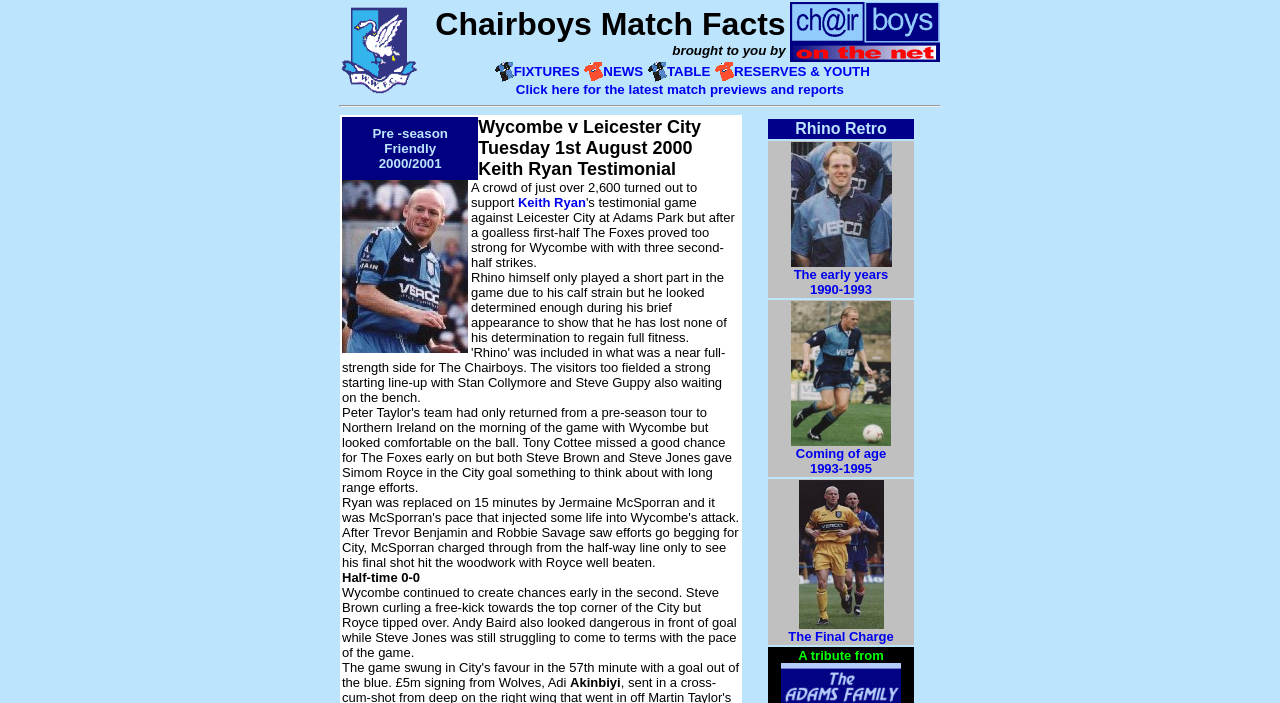Please find and report the bounding box coordinates of the element to click in order to perform the following action: "Click on the link to view fixtures". The coordinates should be expressed as four float numbers between 0 and 1, in the format [left, top, right, bottom].

[0.401, 0.09, 0.453, 0.112]